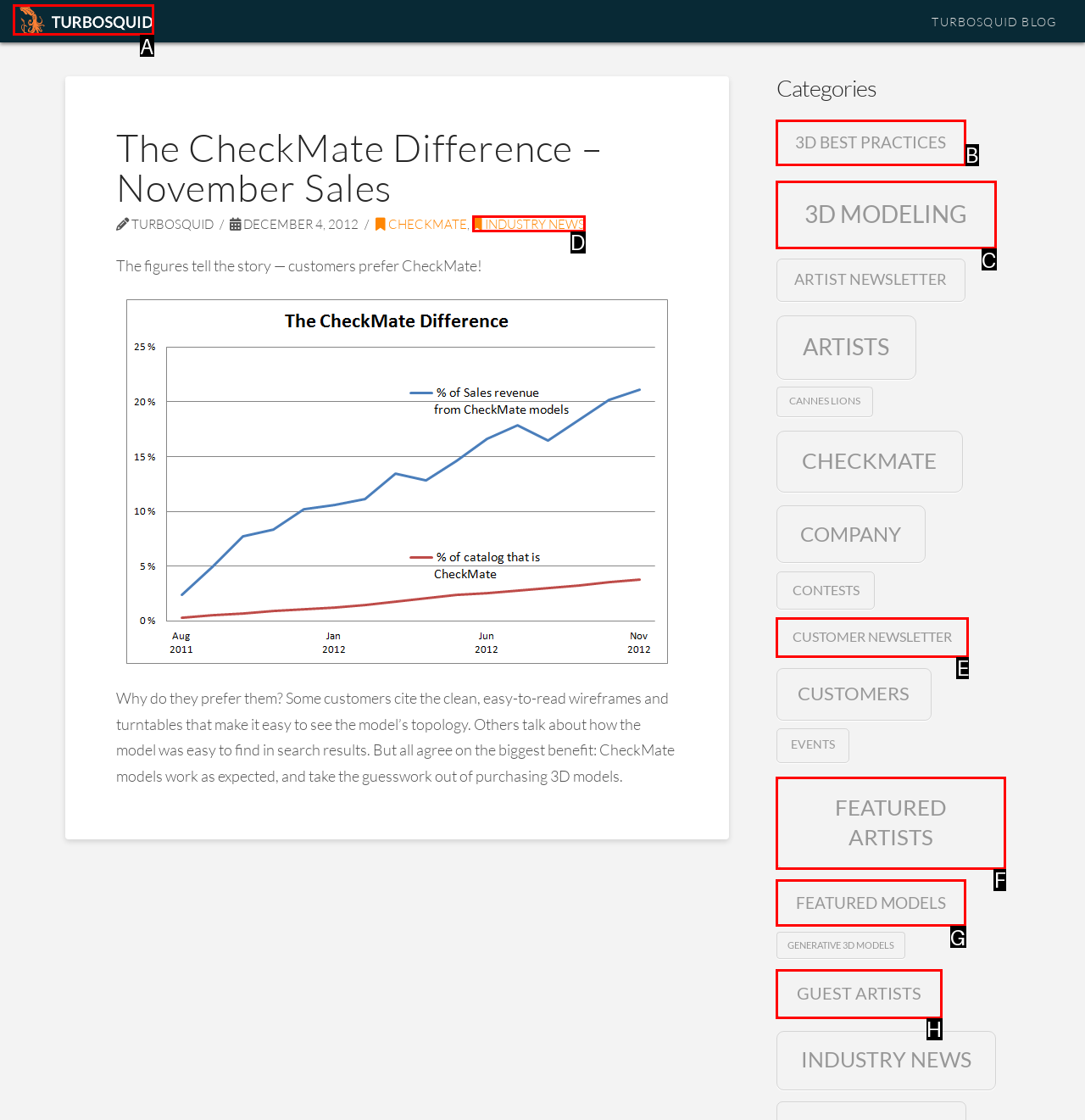Determine which UI element you should click to perform the task: Explore the 3D Best Practices section
Provide the letter of the correct option from the given choices directly.

B